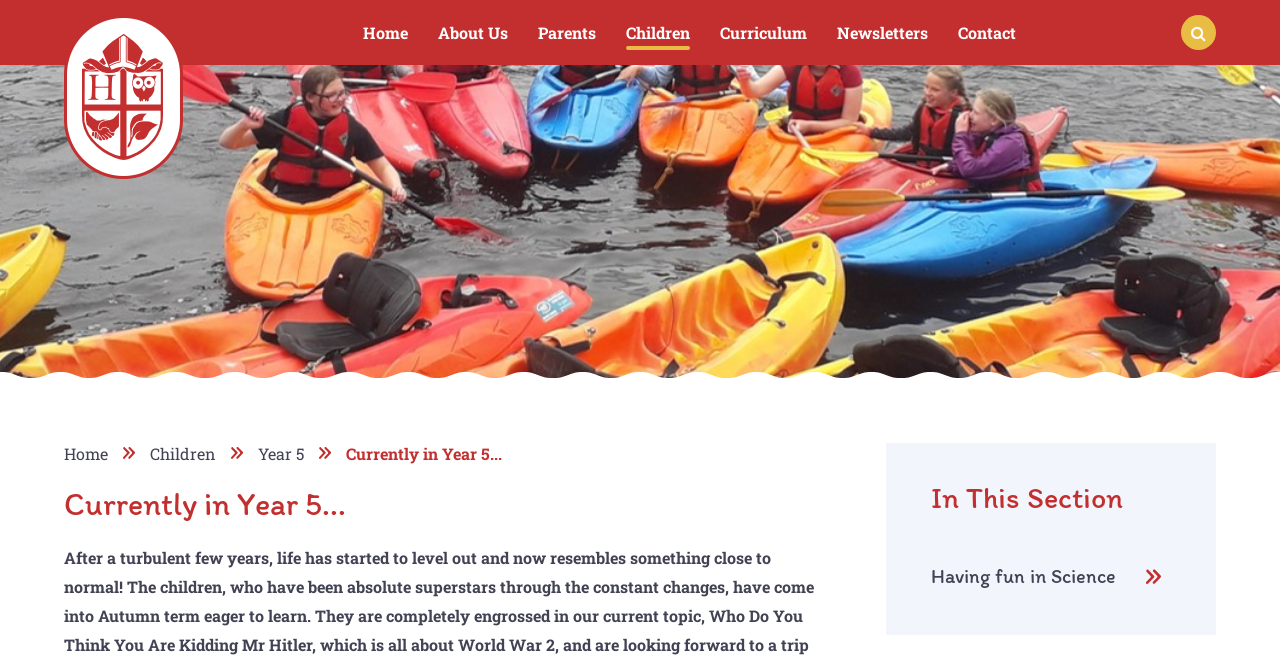What year is currently being featured?
Provide a concise answer using a single word or phrase based on the image.

Year 5